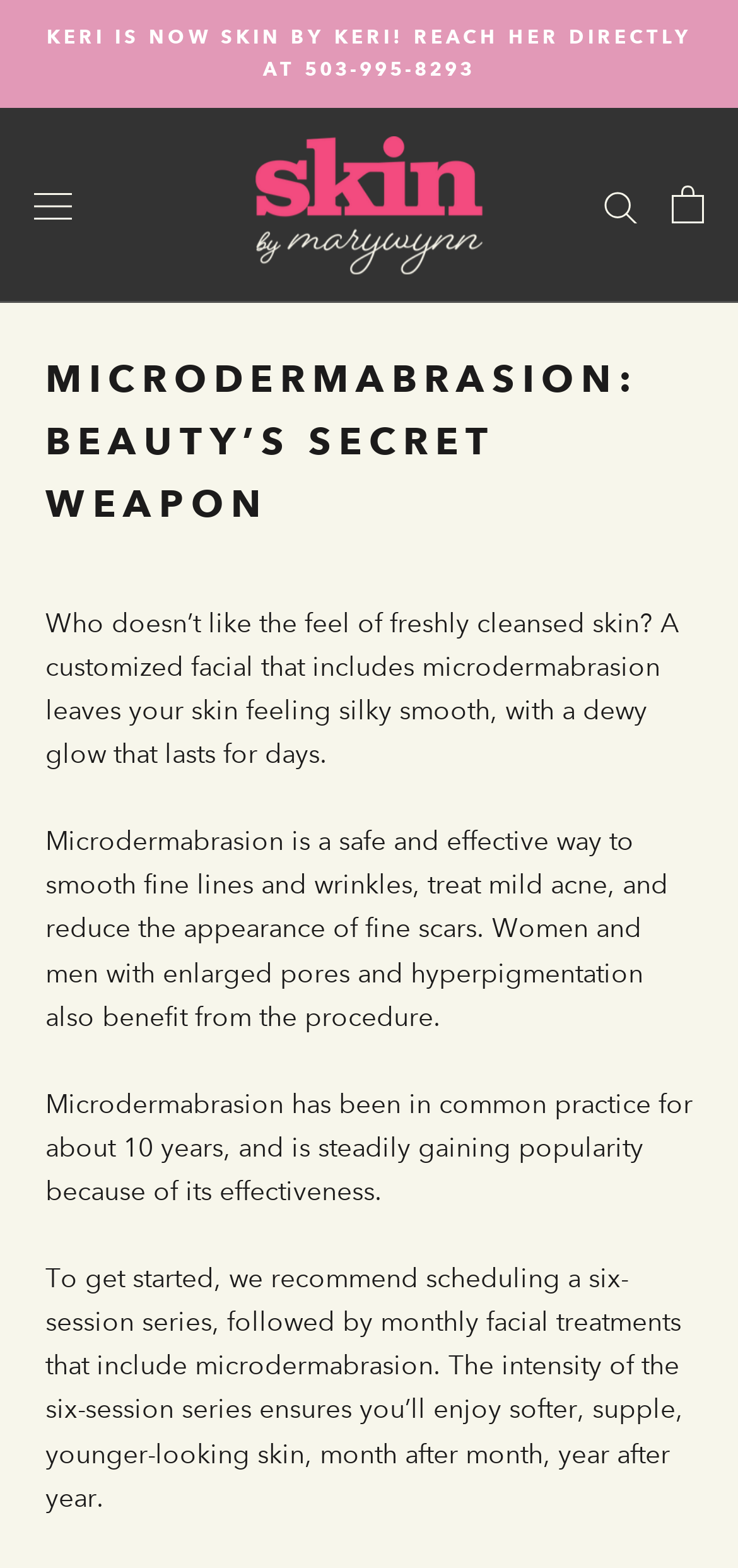What is the benefit of microdermabrasion for women and men with enlarged pores?
Give a detailed response to the question by analyzing the screenshot.

According to the static text element on the page, microdermabrasion is beneficial for women and men with enlarged pores and hyperpigmentation, and it can reduce the appearance of fine scars.